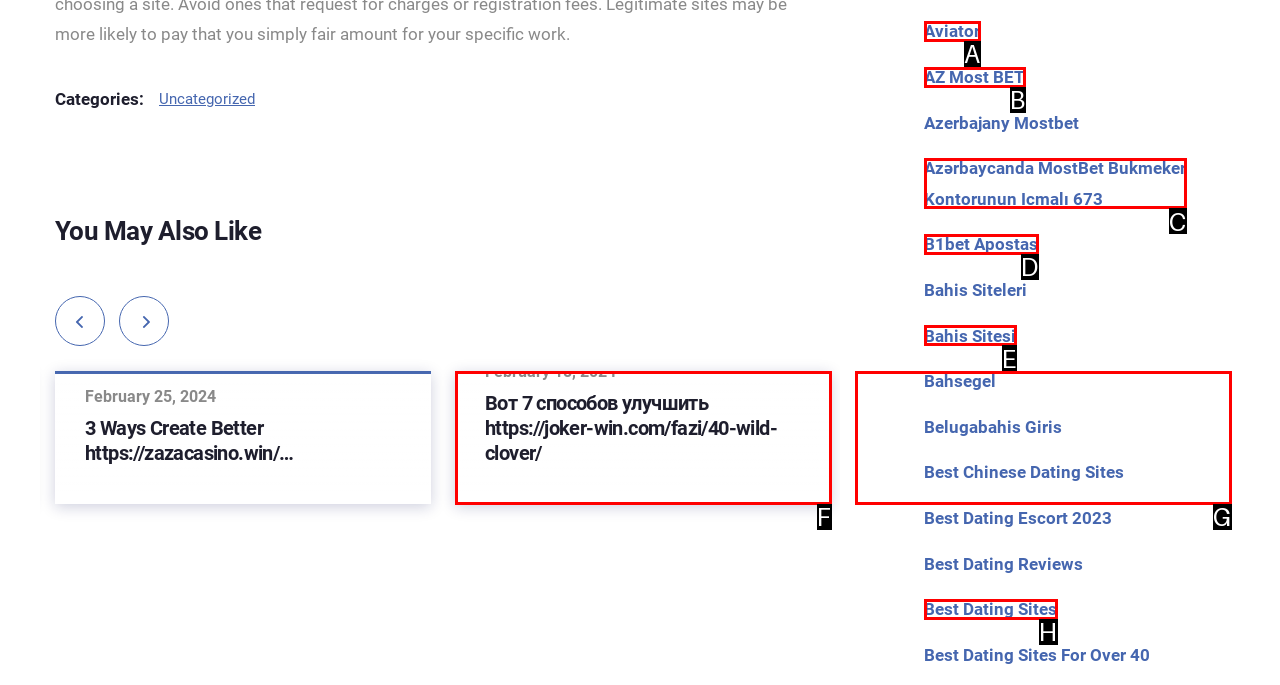Choose the letter of the option you need to click to Explore the 'Best Dating Sites' link. Answer with the letter only.

H